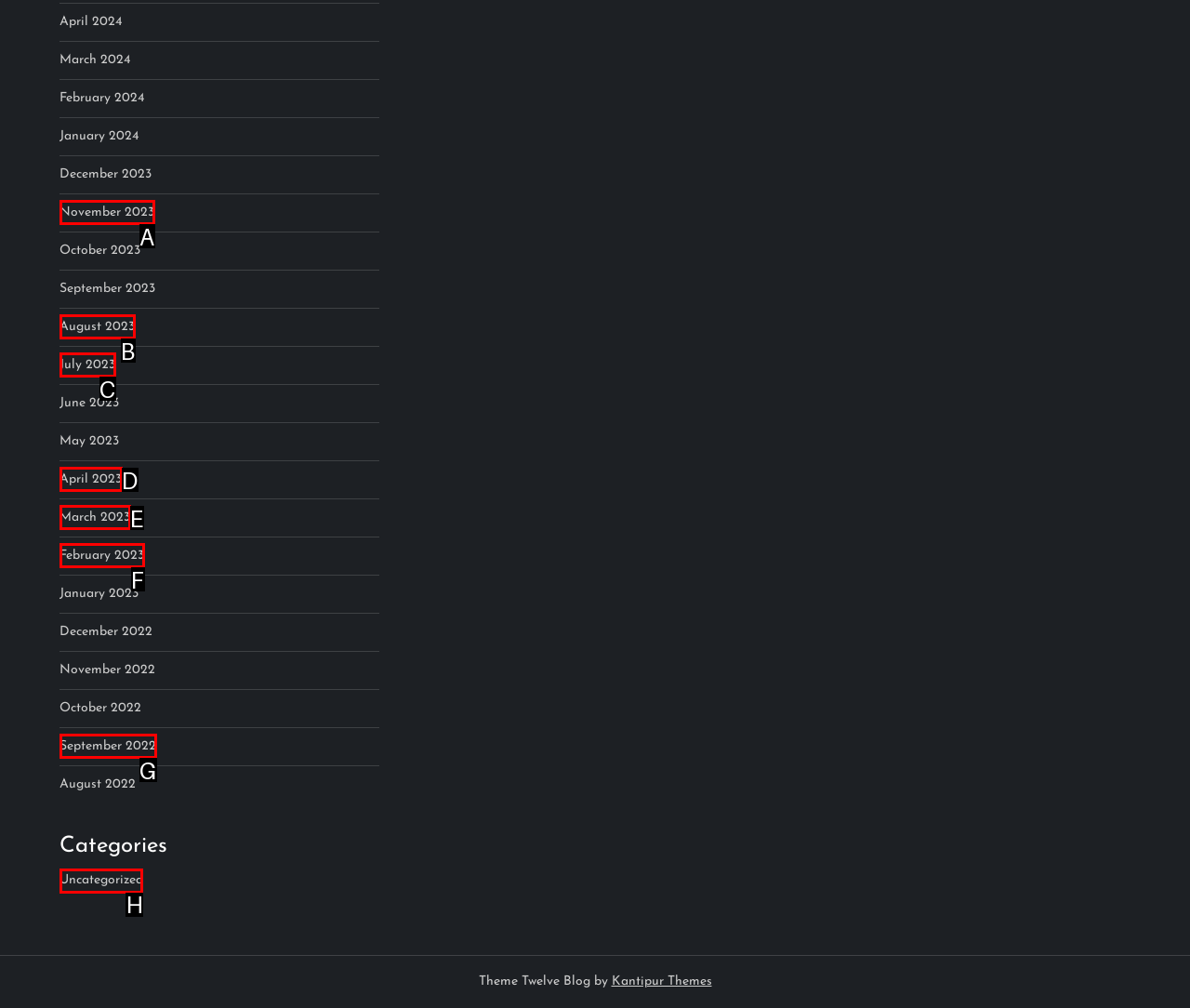Select the letter of the UI element you need to click on to fulfill this task: View Under Armour Sportswear Club Low – Leather product. Write down the letter only.

None